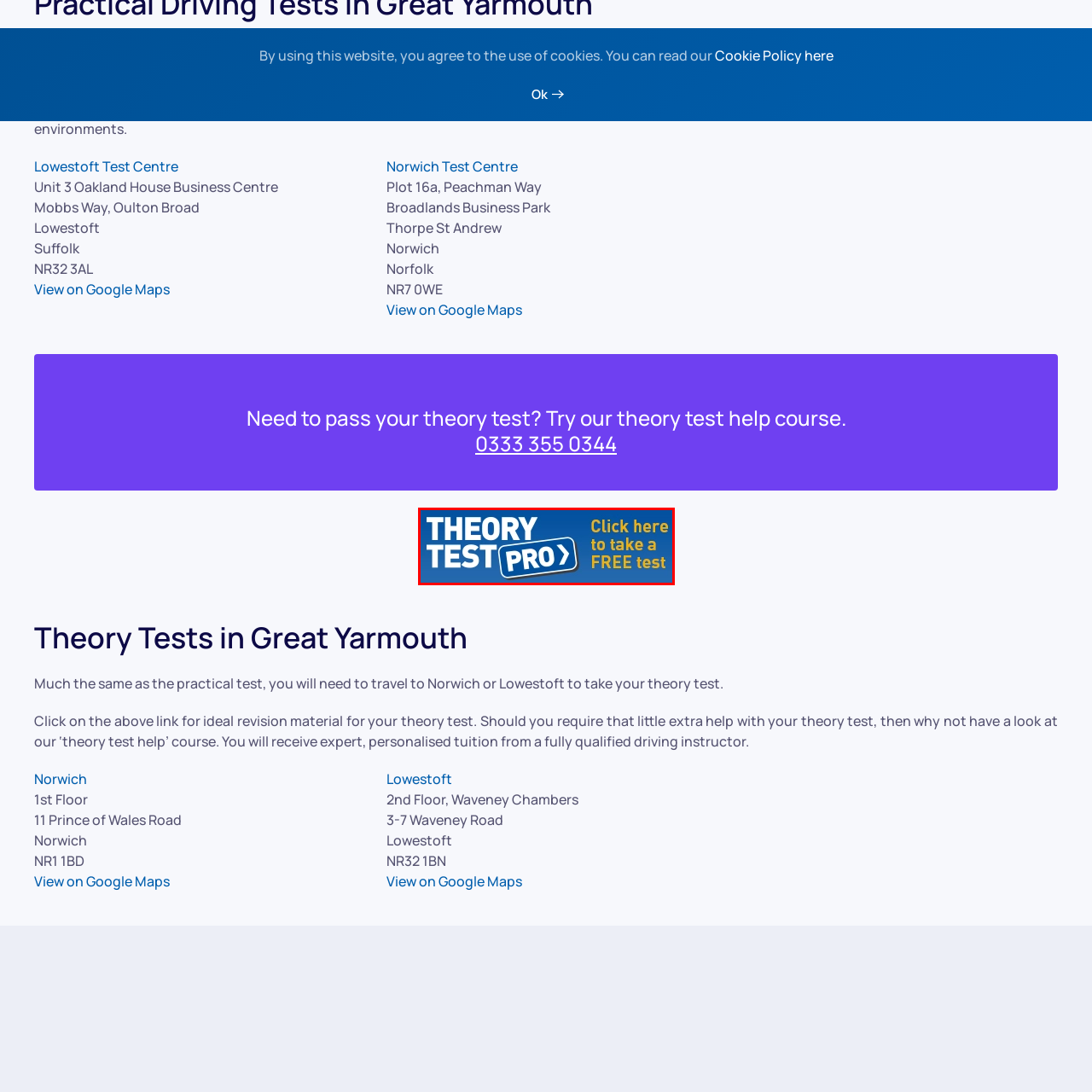Generate a comprehensive caption for the picture highlighted by the red outline.

This image features a promotional banner for "Theory Test Pro," encouraging users to take a free theory test. The design showcases the title prominently in white lettering against a vibrant blue background, emphasizing the service's focus on driving theory preparation. A yellow call-to-action button invites users to click for immediate access, making it clear and enticing for anyone looking to enhance their driving knowledge and skills. The overall layout is clean and visually appealing, aimed at attracting potential learners to engage with the resource.